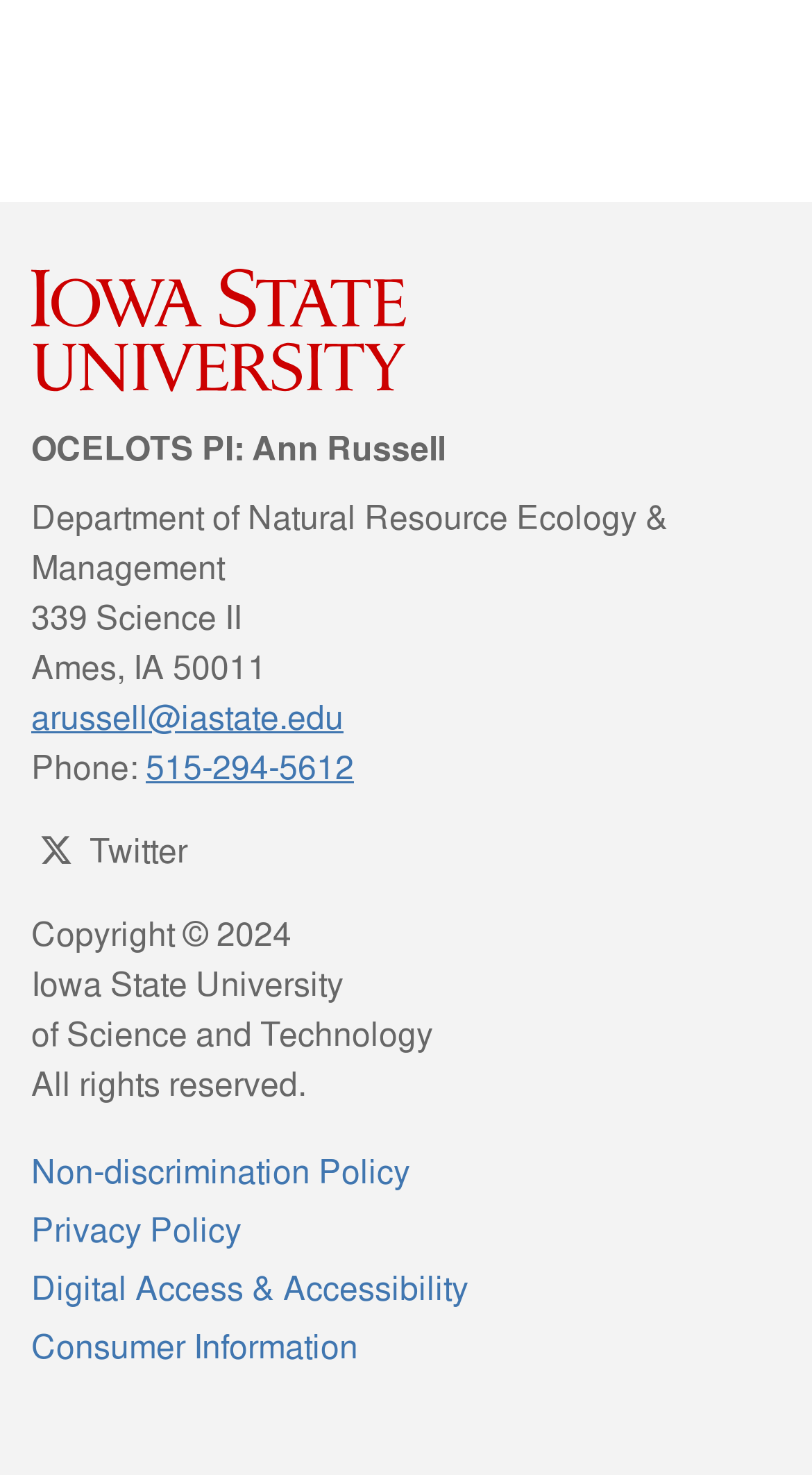What social media platform is linked?
Answer the question with detailed information derived from the image.

The social media platform linked can be found in the 'Social media' section, where a Twitter icon is present, indicating that Ann Russell's Twitter account is linked.